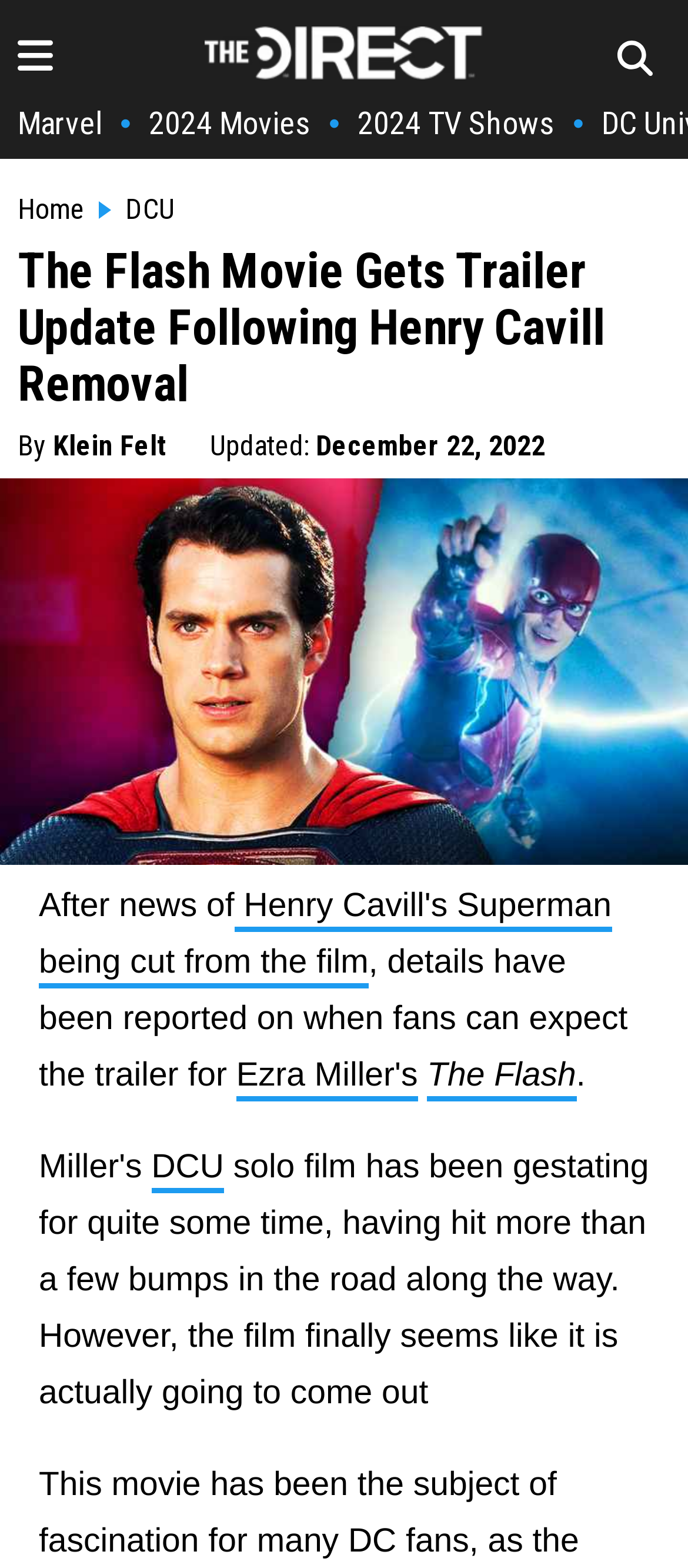Please identify the bounding box coordinates of the element I should click to complete this instruction: 'Go to The Direct Homepage'. The coordinates should be given as four float numbers between 0 and 1, like this: [left, top, right, bottom].

[0.297, 0.036, 0.703, 0.055]